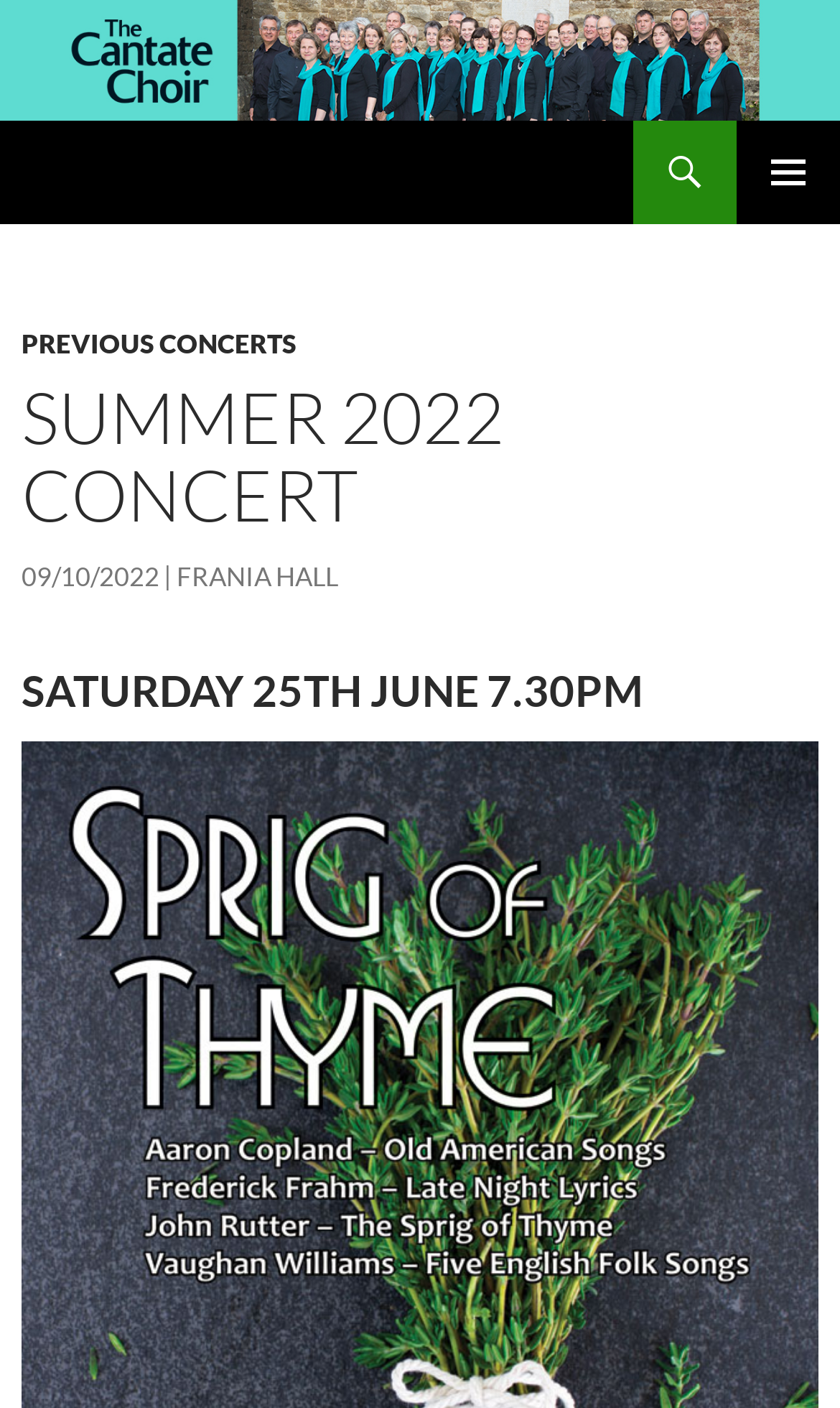Given the description of the UI element: "The Cantate Choir", predict the bounding box coordinates in the form of [left, top, right, bottom], with each value being a float between 0 and 1.

[0.026, 0.085, 0.397, 0.159]